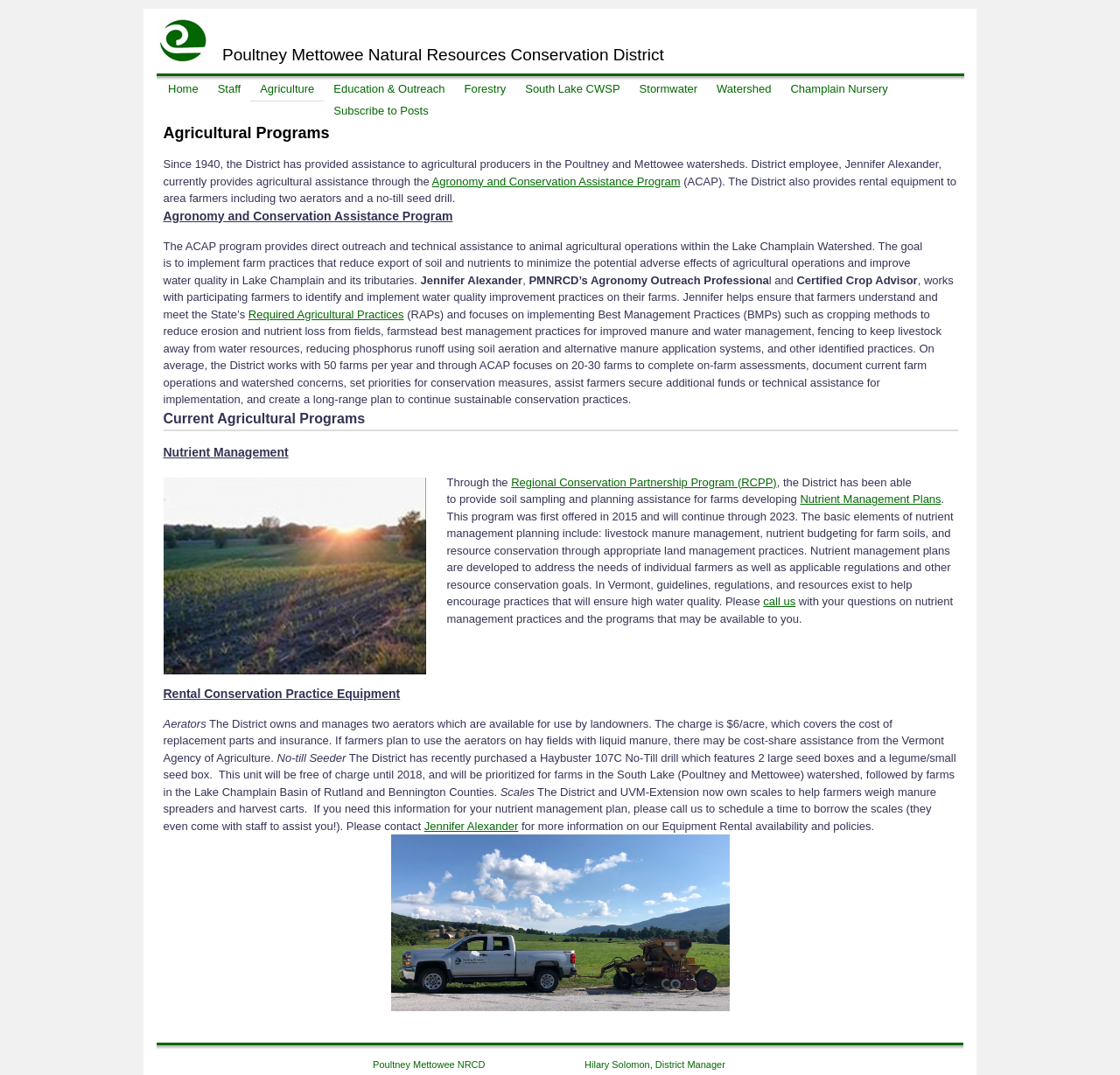Determine the bounding box coordinates of the clickable region to follow the instruction: "Click on the 'Agriculture' link".

[0.224, 0.073, 0.289, 0.094]